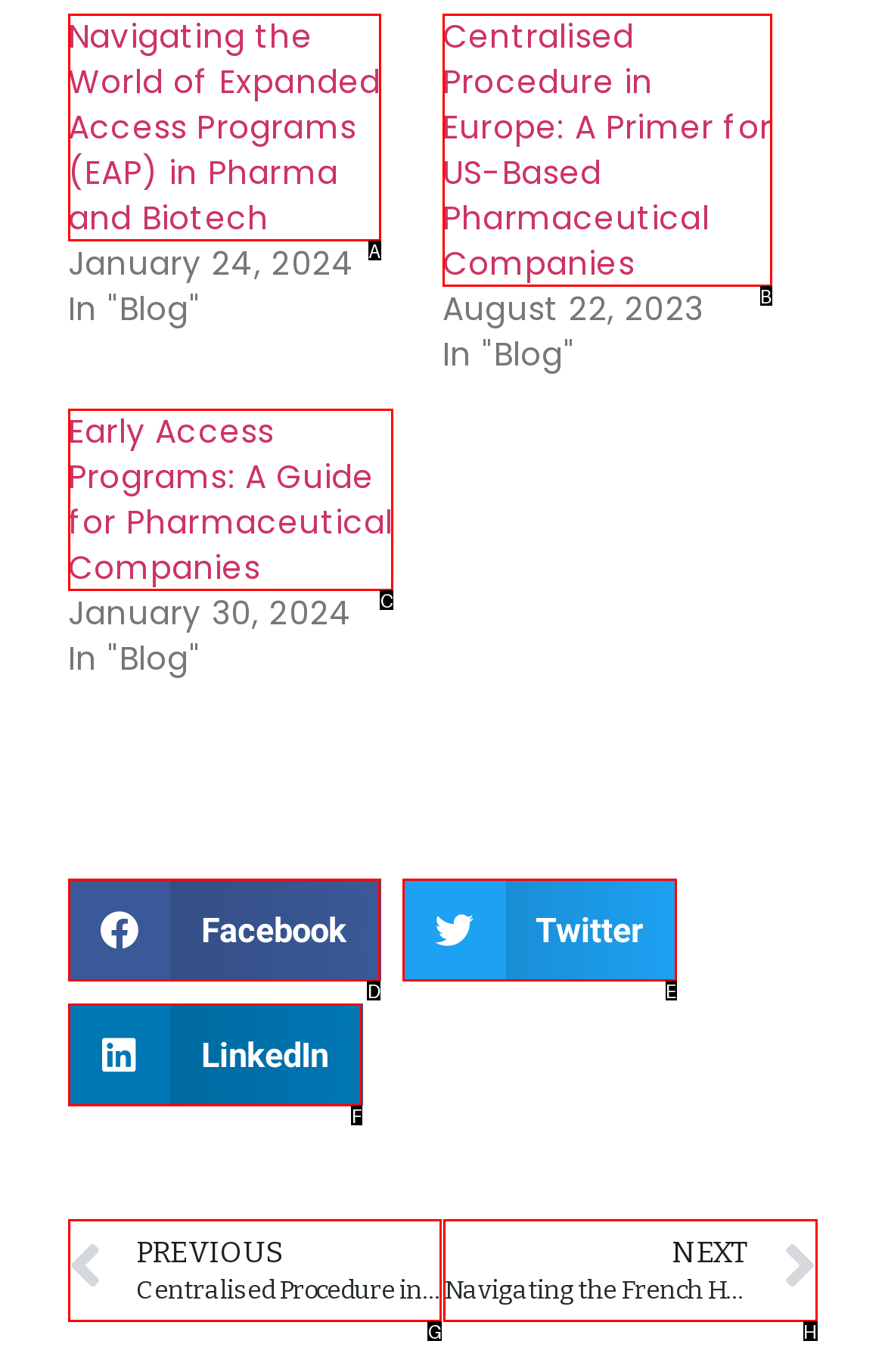Determine which option matches the element description: Facebook
Answer using the letter of the correct option.

D